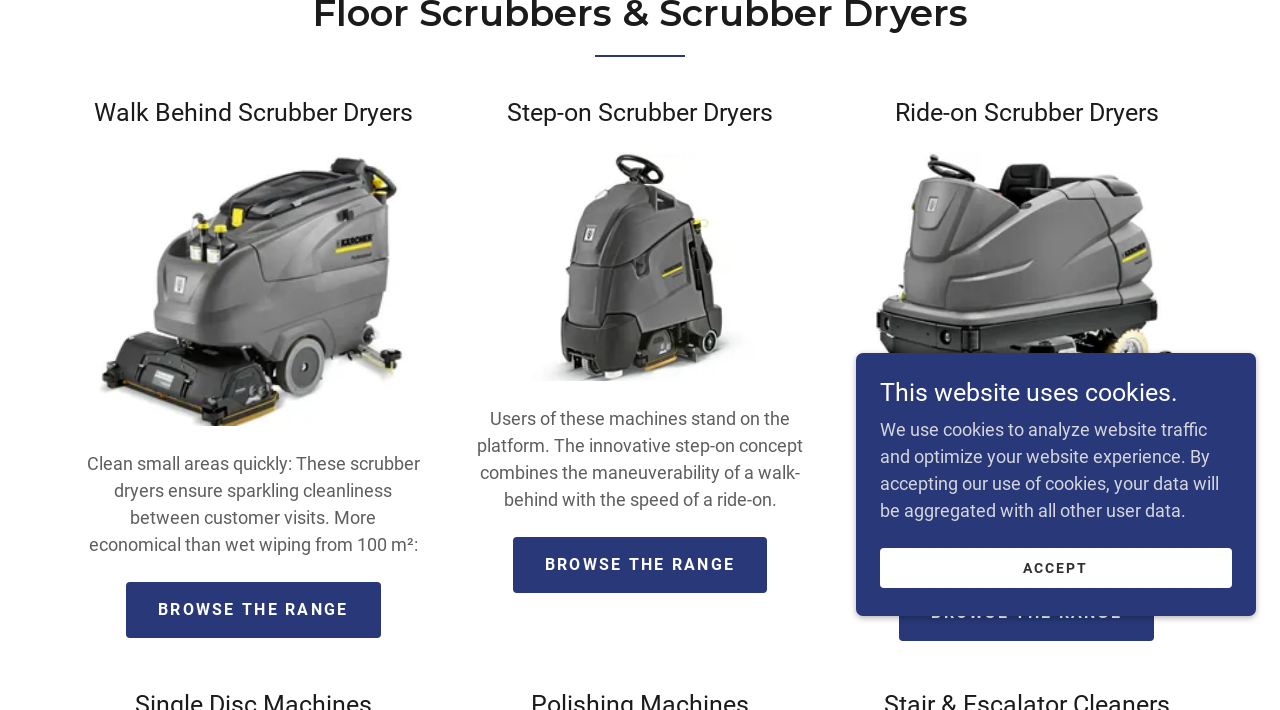Please provide the bounding box coordinates in the format (top-left x, top-left y, bottom-right x, bottom-right y). Remember, all values are floating point numbers between 0 and 1. What is the bounding box coordinate of the region described as: Accept

[0.688, 0.772, 0.962, 0.828]